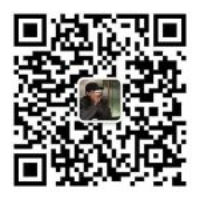What programming languages are supported?
Answer the question in as much detail as possible.

The QR code is likely associated with a platform that offers tutoring and support for students with their coding and assignment needs in various programming languages like Java, C++, and Python.